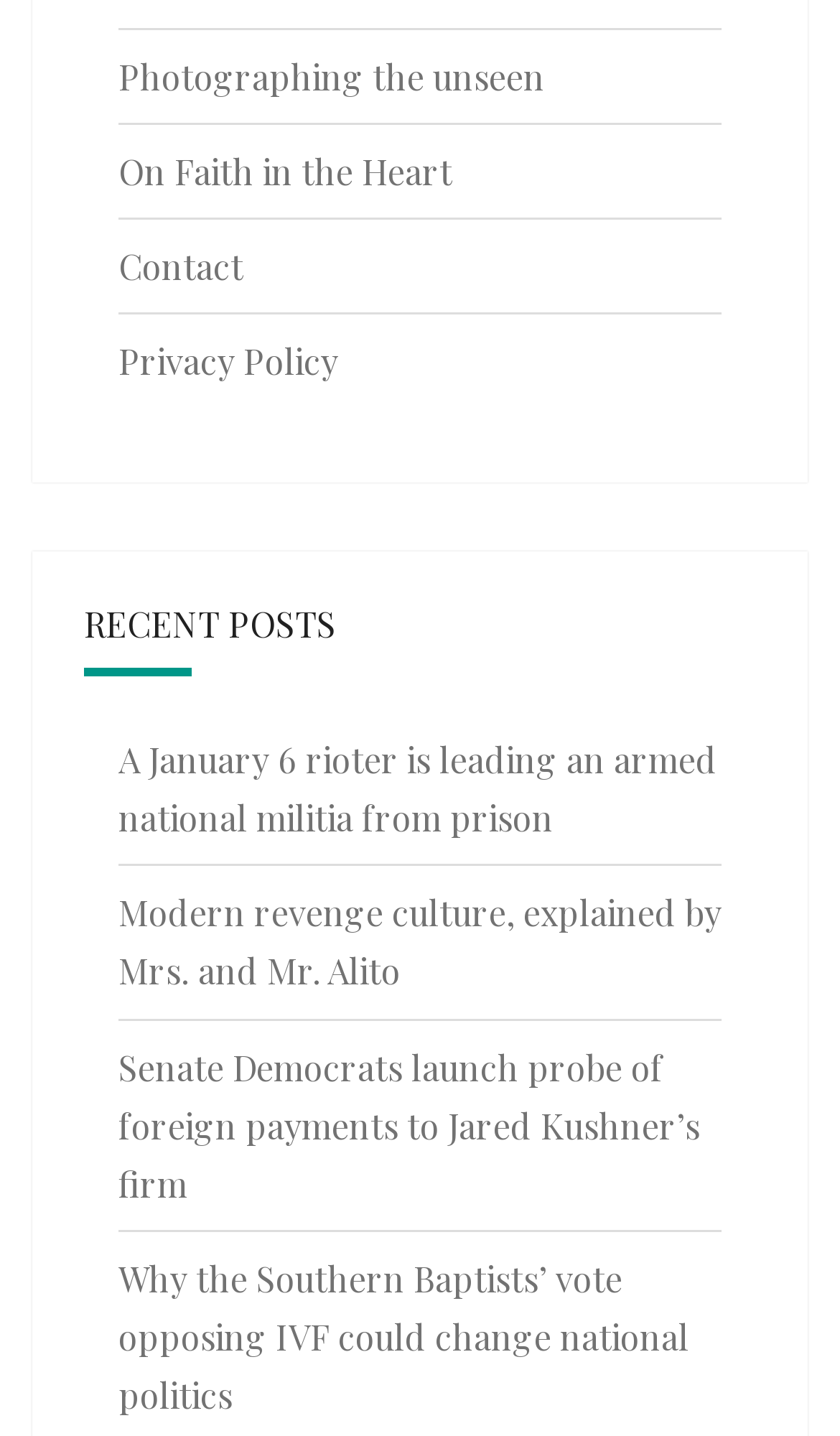Given the description: "On Faith in the Heart", determine the bounding box coordinates of the UI element. The coordinates should be formatted as four float numbers between 0 and 1, [left, top, right, bottom].

[0.141, 0.104, 0.538, 0.135]